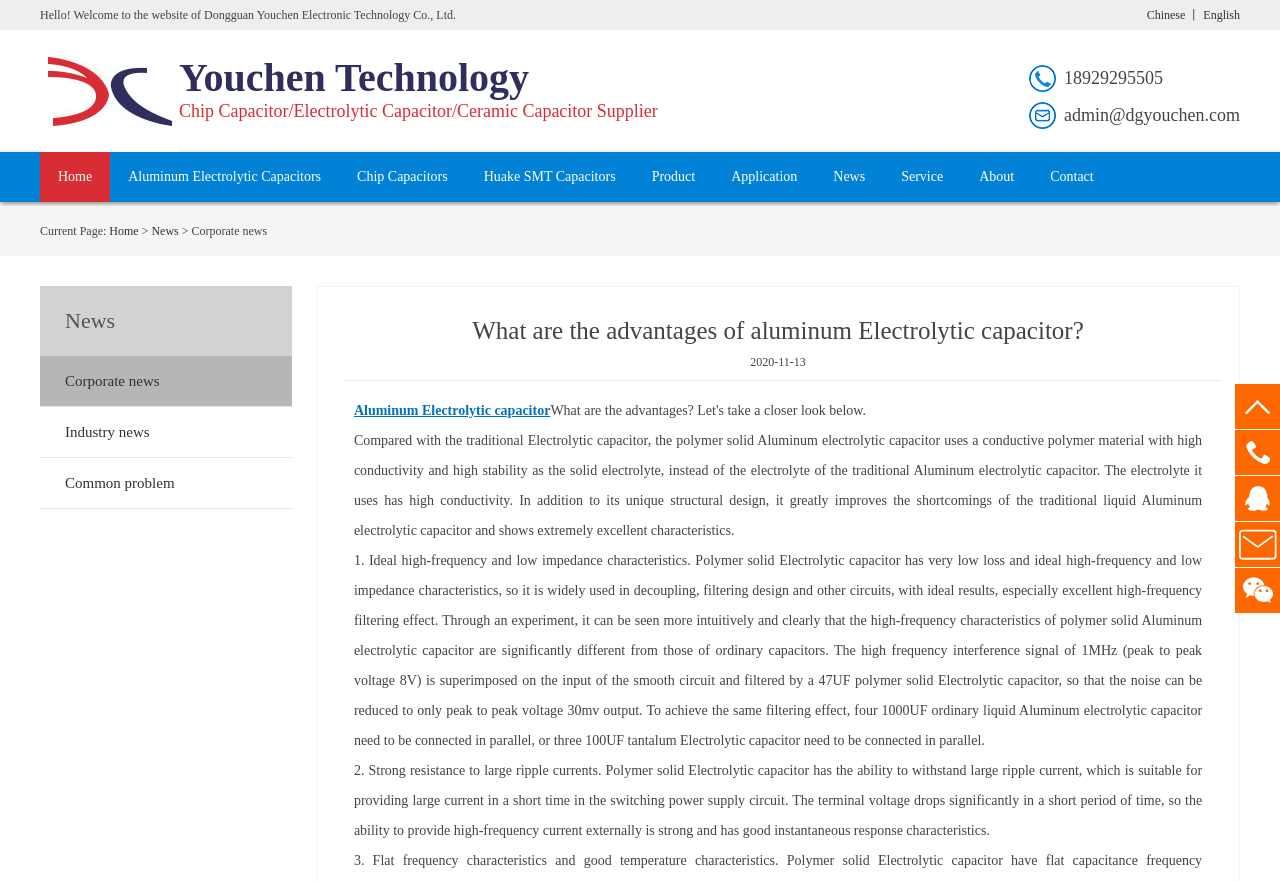Determine the coordinates of the bounding box for the clickable area needed to execute this instruction: "Learn about the advantages of aluminum Electrolytic capacitor".

[0.248, 0.36, 0.968, 0.392]